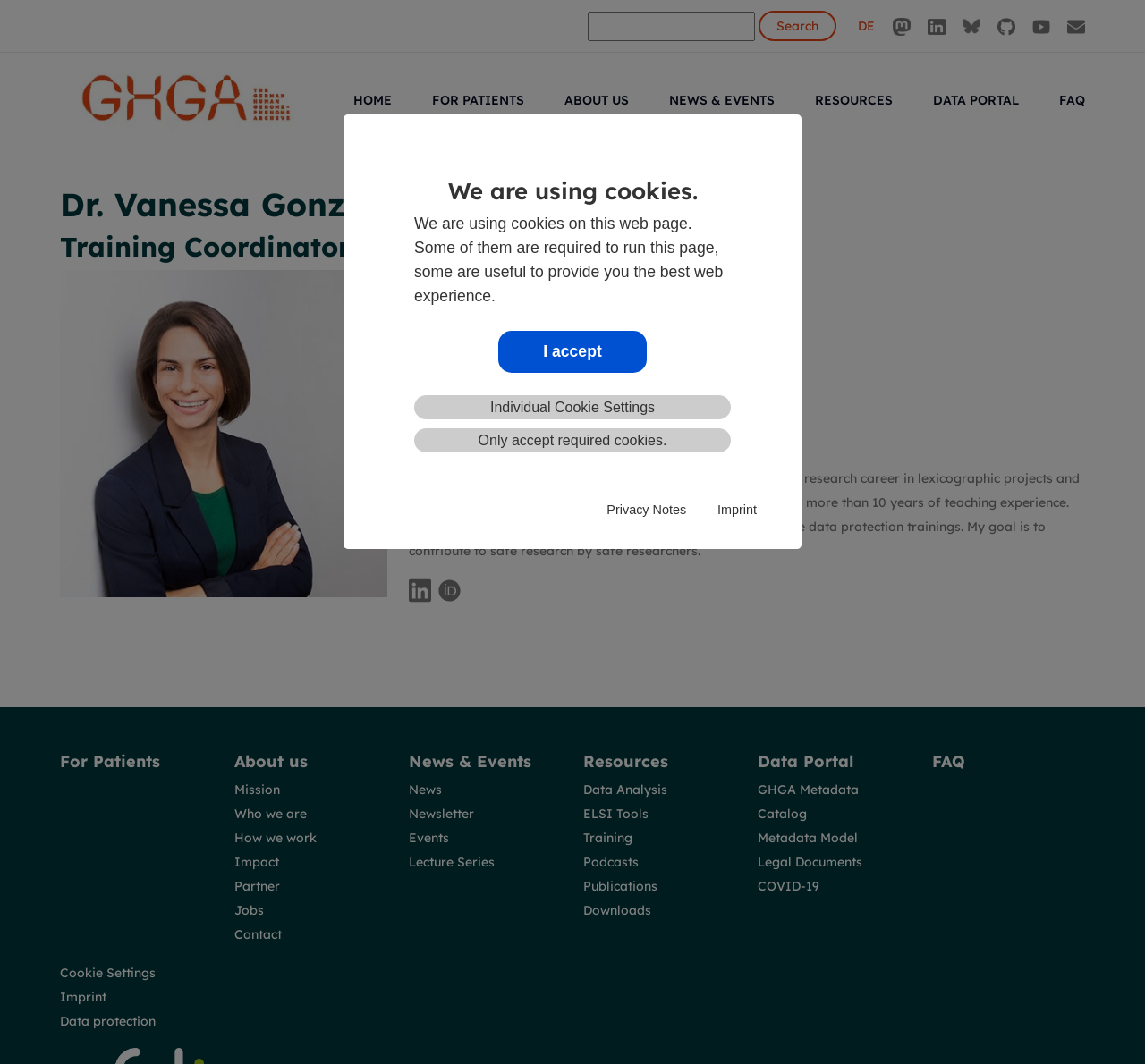What is the role of Dr. Vanessa González Ribao?
Respond to the question with a well-detailed and thorough answer.

I found the answer by looking at the section about Dr. Vanessa González Ribao, where it says 'Role within GHGA: Team member'.